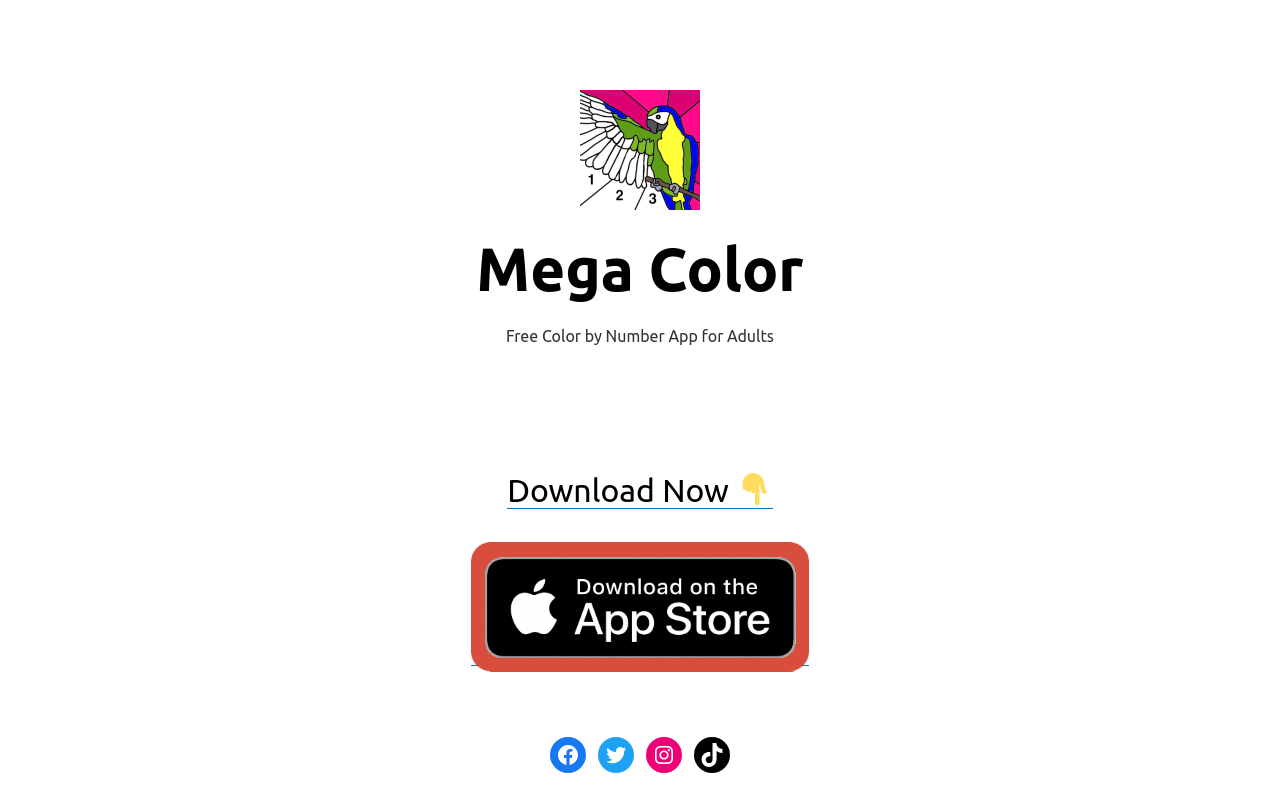Answer the following inquiry with a single word or phrase:
What is the purpose of the 'Download Now' button?

To download the app